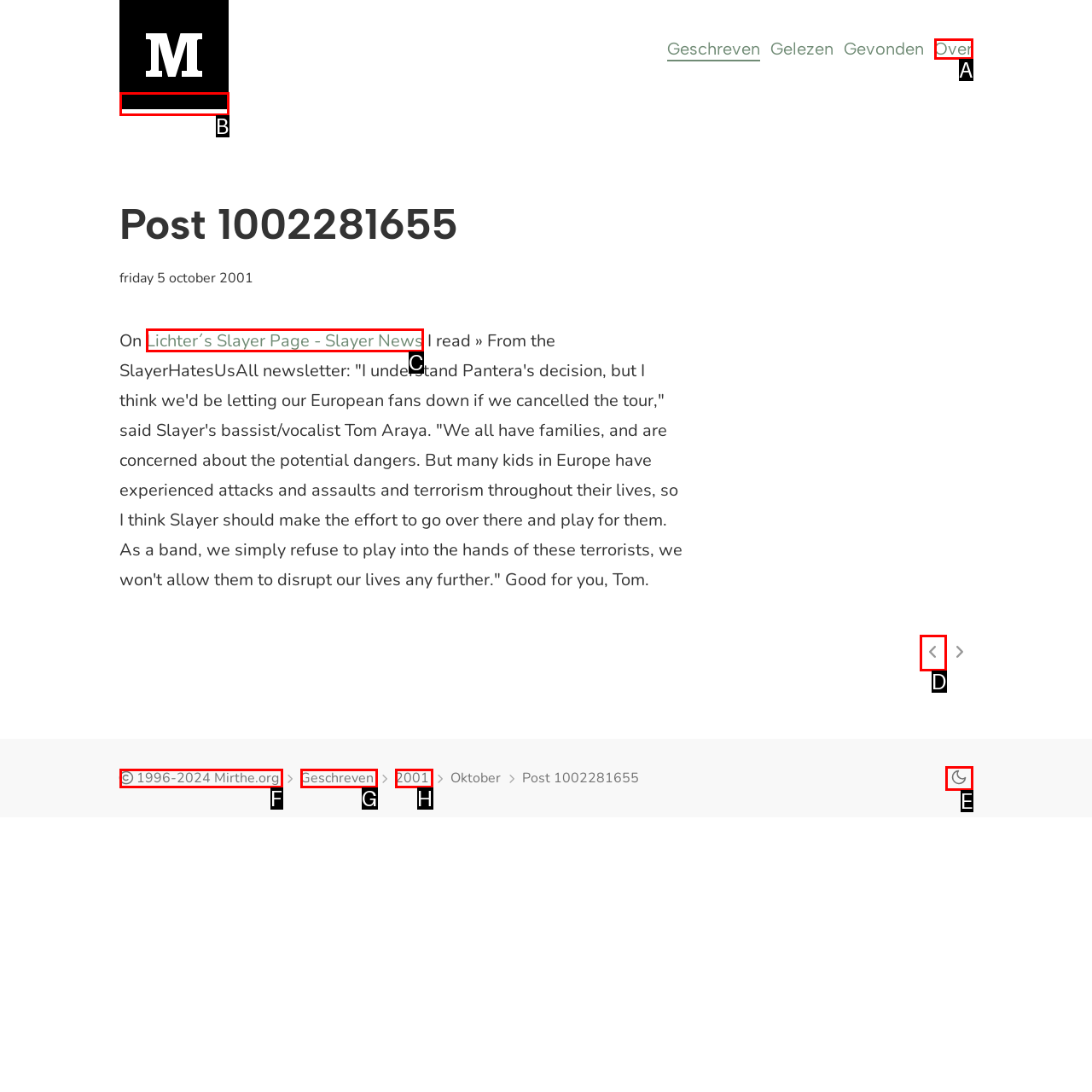Match the following description to a UI element: 1996-2024 Mirthe.org
Provide the letter of the matching option directly.

F